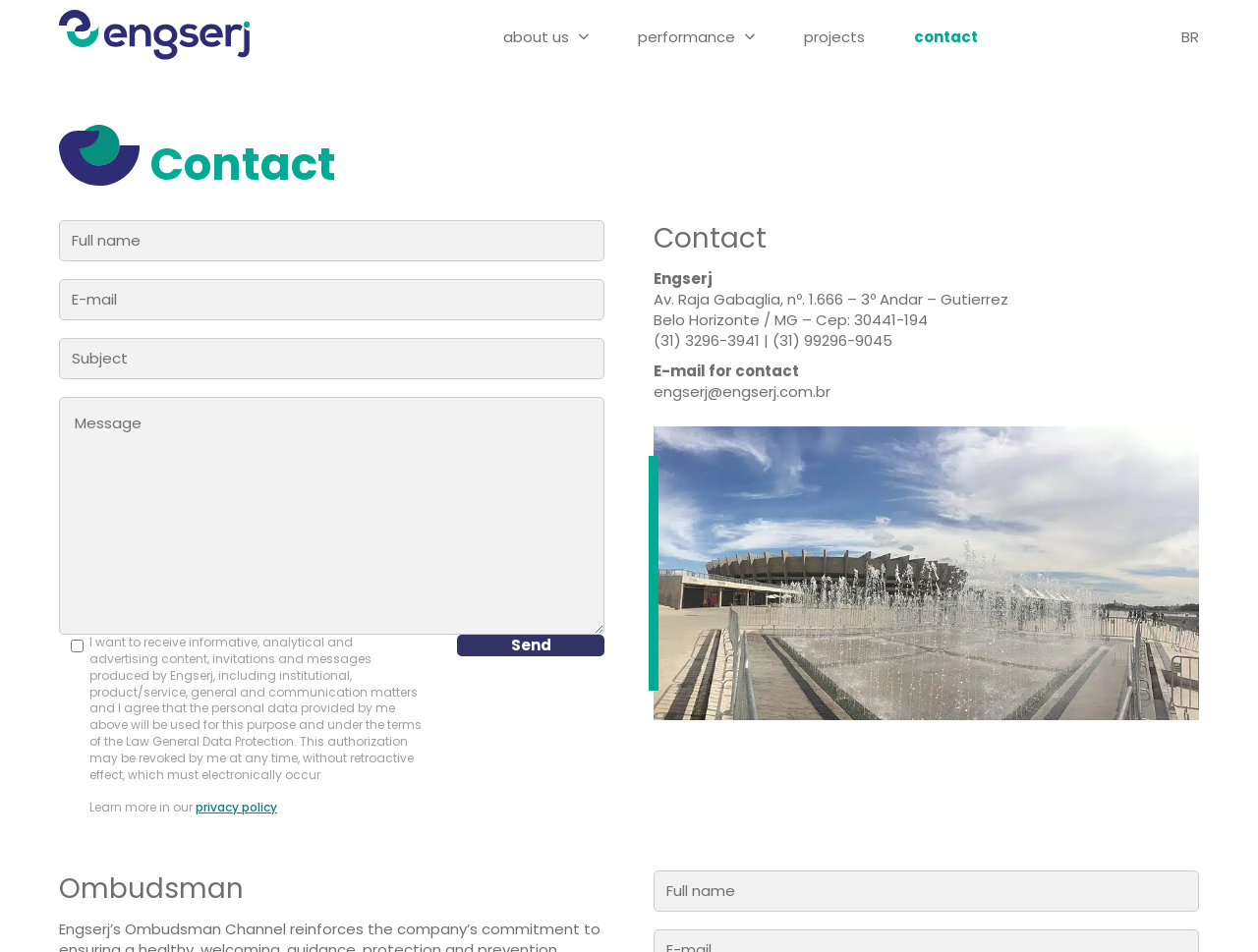Please find and report the bounding box coordinates of the element to click in order to perform the following action: "Click the 'About Us' link". The coordinates should be expressed as four float numbers between 0 and 1, in the format [left, top, right, bottom].

[0.4, 0.028, 0.452, 0.05]